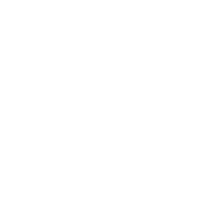Generate a comprehensive caption that describes the image.

The image is part of a carousel album titled "Florida at its finest ☀️," shared on March 26, 2024. It captures vibrant moments of an enchanting trip, showcasing unique film stocks used to capture the essence of Florida’s beautiful landscapes and lively atmosphere. The image's placement in the album emphasizes its significance as a favorite highlight, reflecting joyful memories and artistic experimentation during the journey, inviting viewers to explore the vivid stories behind each captured moment.